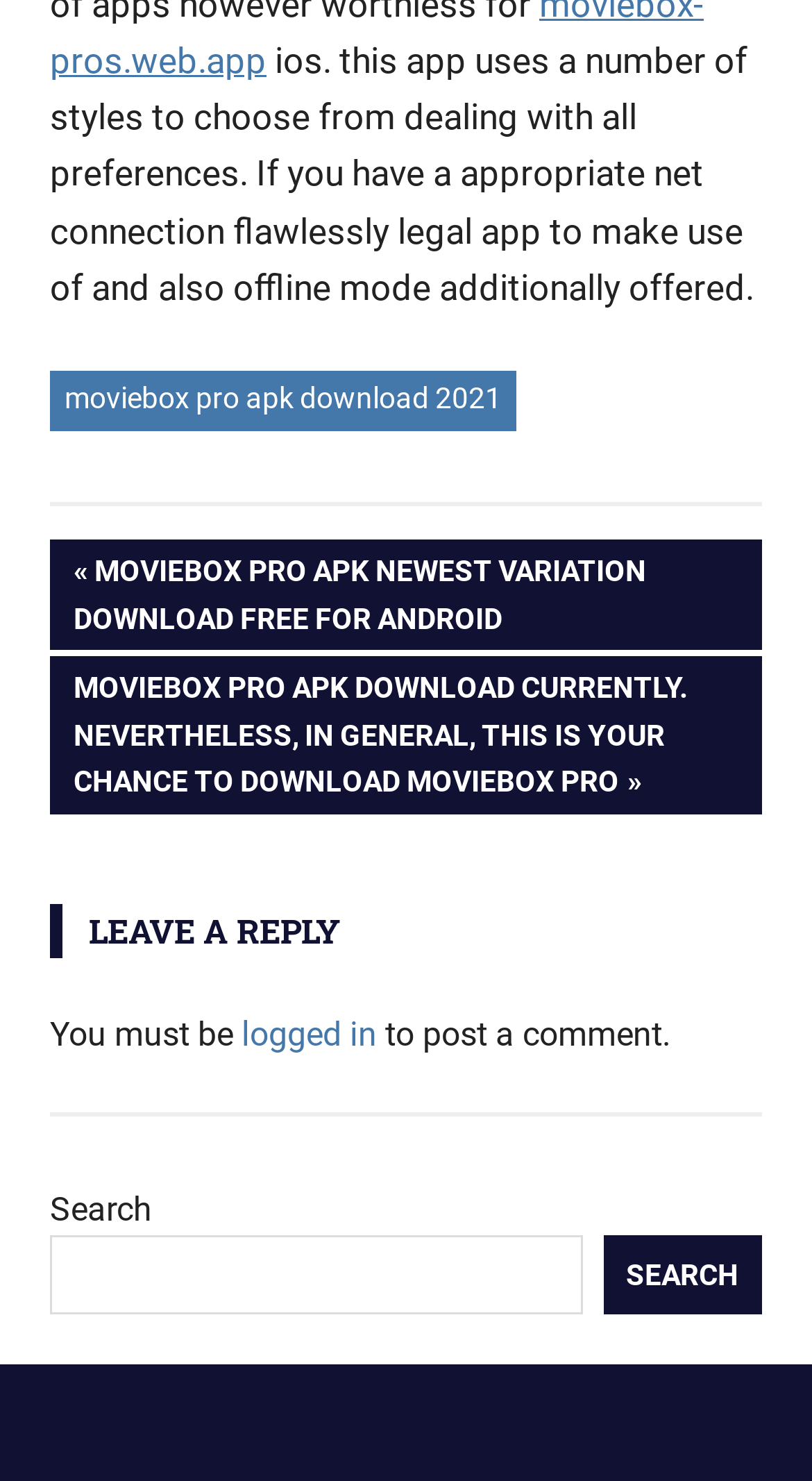Please answer the following query using a single word or phrase: 
How many sections are available on this webpage?

4